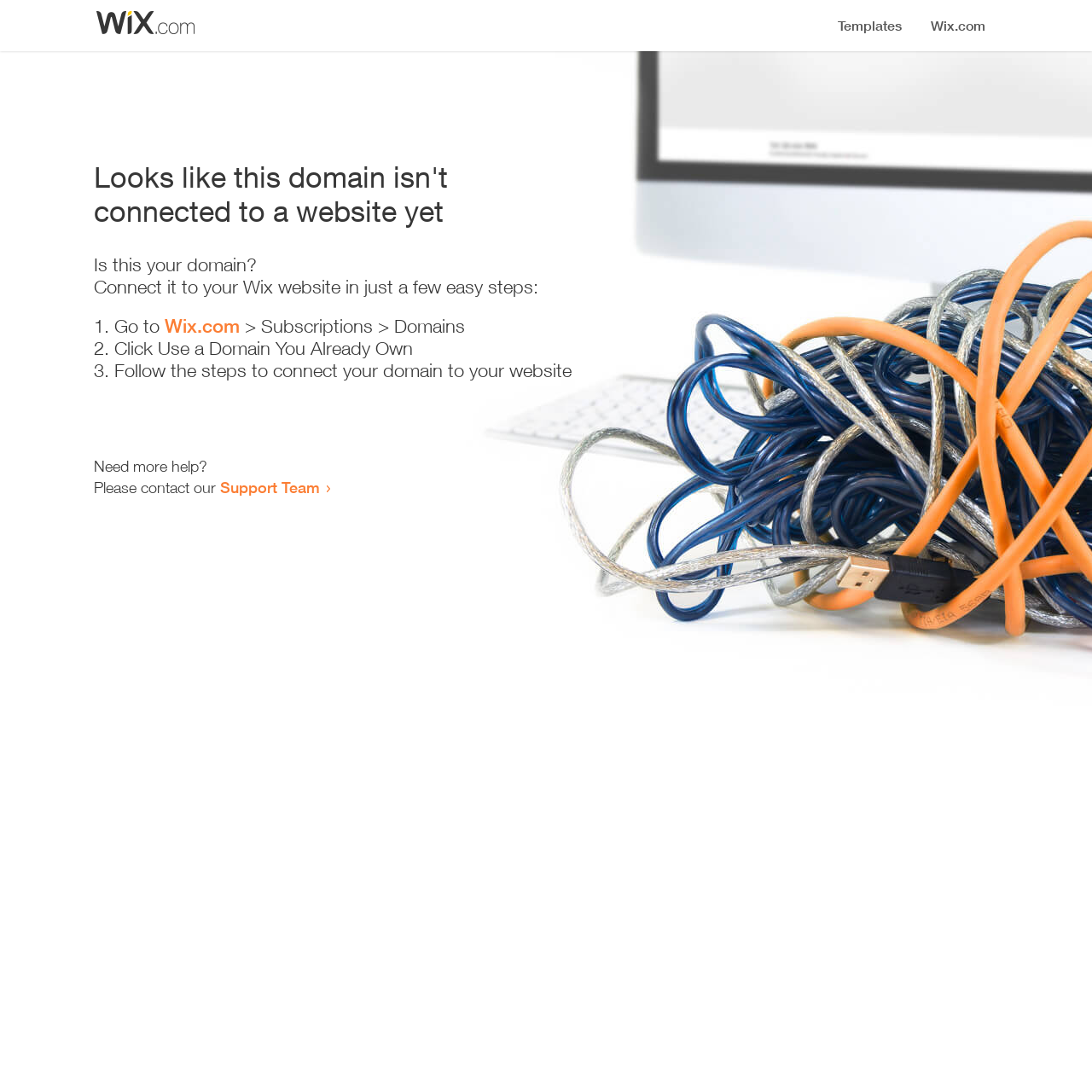What is the current status of this domain? Using the information from the screenshot, answer with a single word or phrase.

Not connected to a website